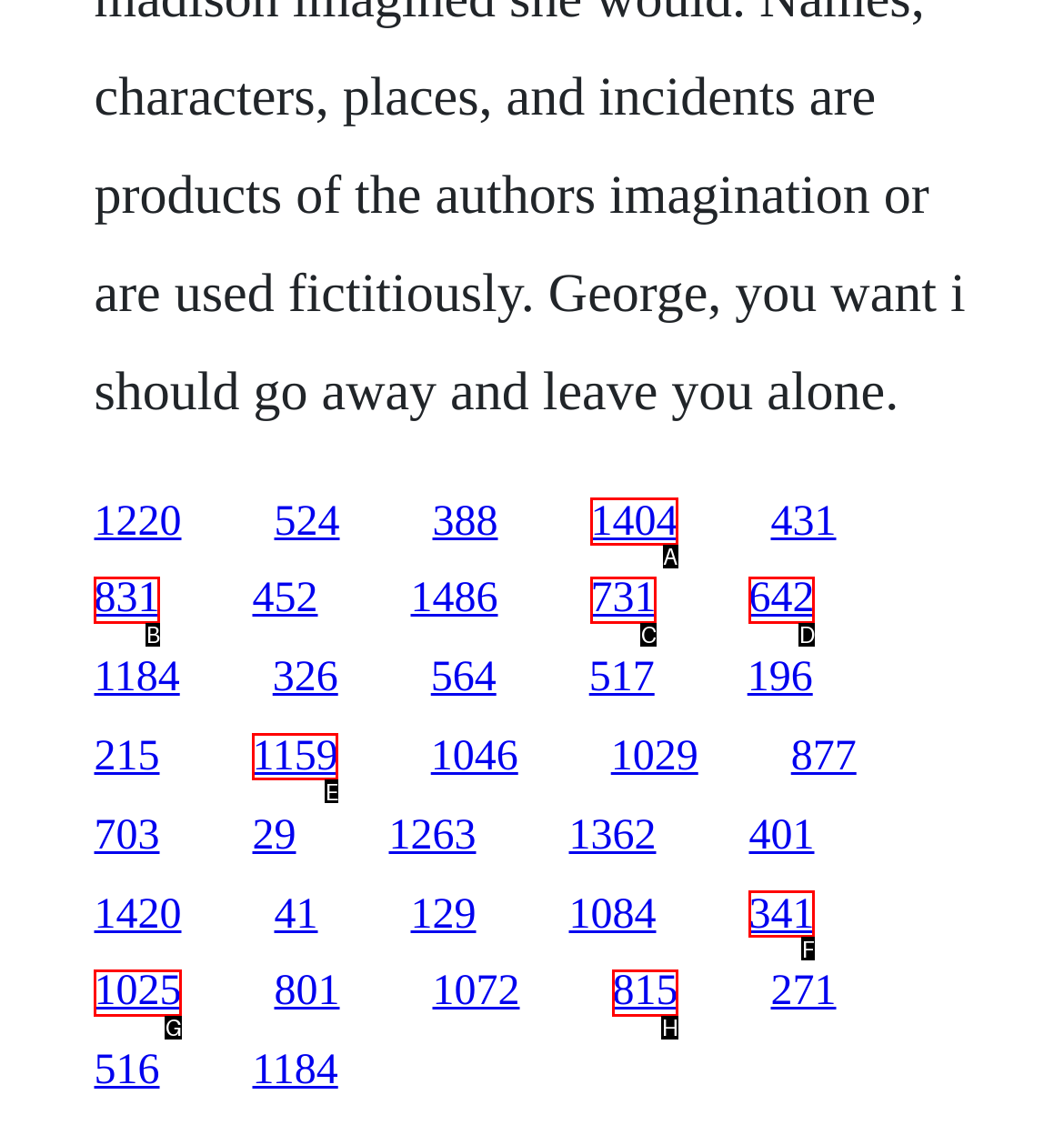What option should you select to complete this task: Click on the link to access the site map? Indicate your answer by providing the letter only.

None